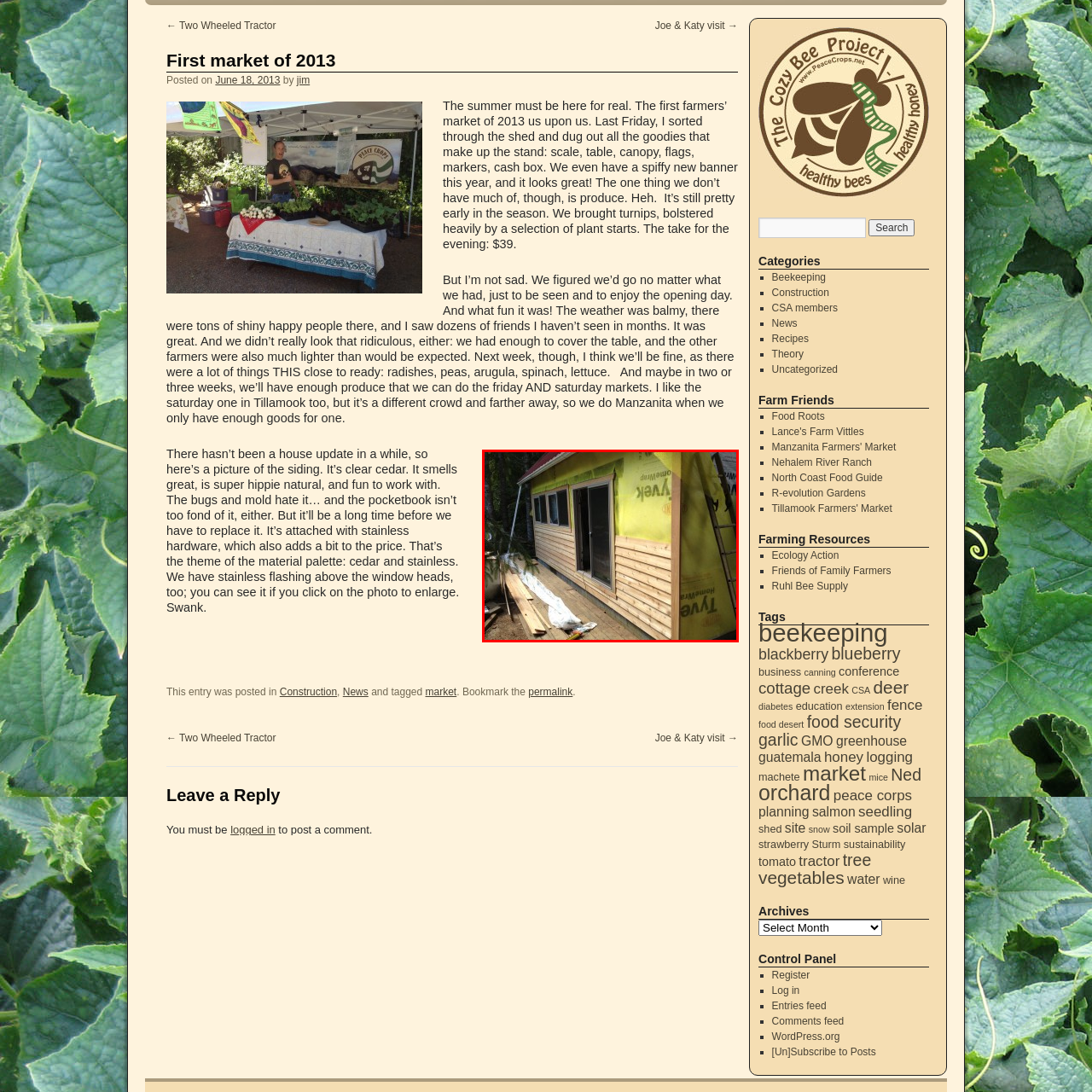Articulate a detailed narrative of what is visible inside the red-delineated region of the image.

The image showcases a partially constructed house featuring clear cedar siding, which is evident from the warm tones of the wood that highlight its natural beauty. The siding is meticulously applied, showcasing the craftsmanship involved in this building project. Surrounding the house, there are construction materials scattered, including wooden planks that contribute to the ongoing work. The structure is wrapped in yellow house wrap for insulation, indicating it's a key step in the construction process for weatherproofing. A ladder leans against the wall, hinting at the work being done on the exterior. The scene conveys a sense of progress and anticipation, capturing the essence of home building in a natural setting.